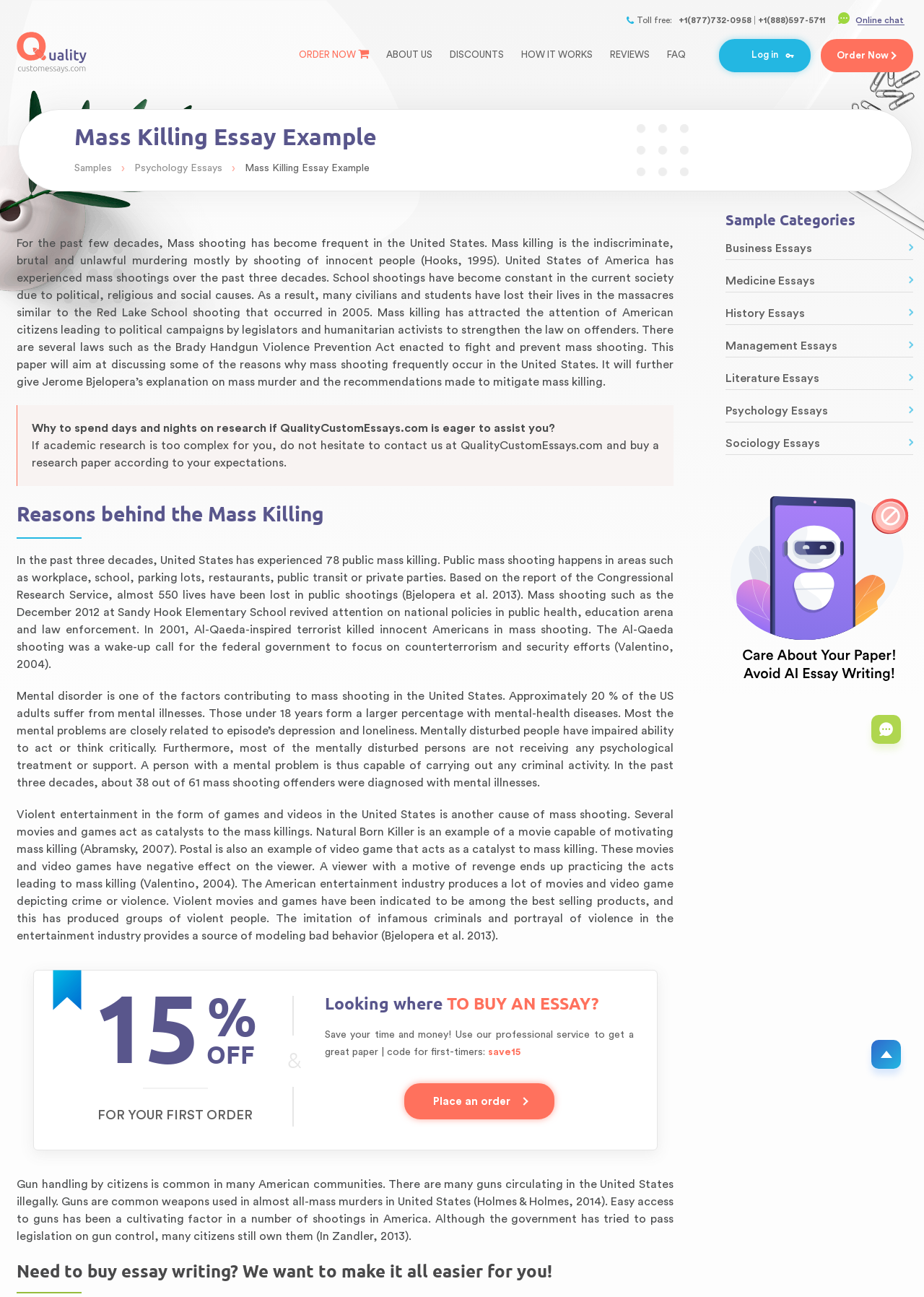Give the bounding box coordinates for this UI element: "FAQ". The coordinates should be four float numbers between 0 and 1, arranged as [left, top, right, bottom].

[0.714, 0.03, 0.75, 0.055]